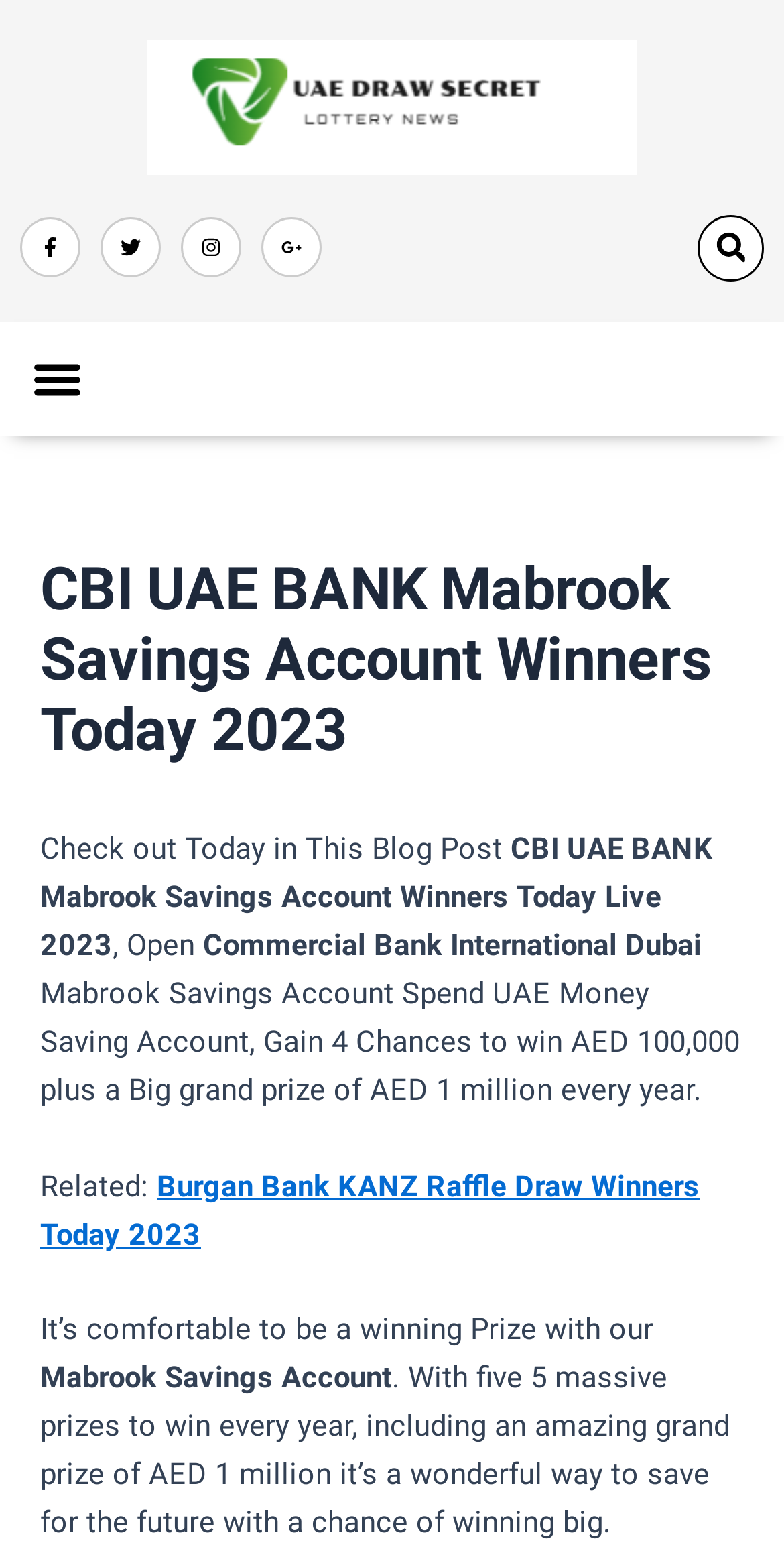What social media platforms are linked from the webpage?
From the screenshot, supply a one-word or short-phrase answer.

Facebook, Twitter, Instagram, Google+